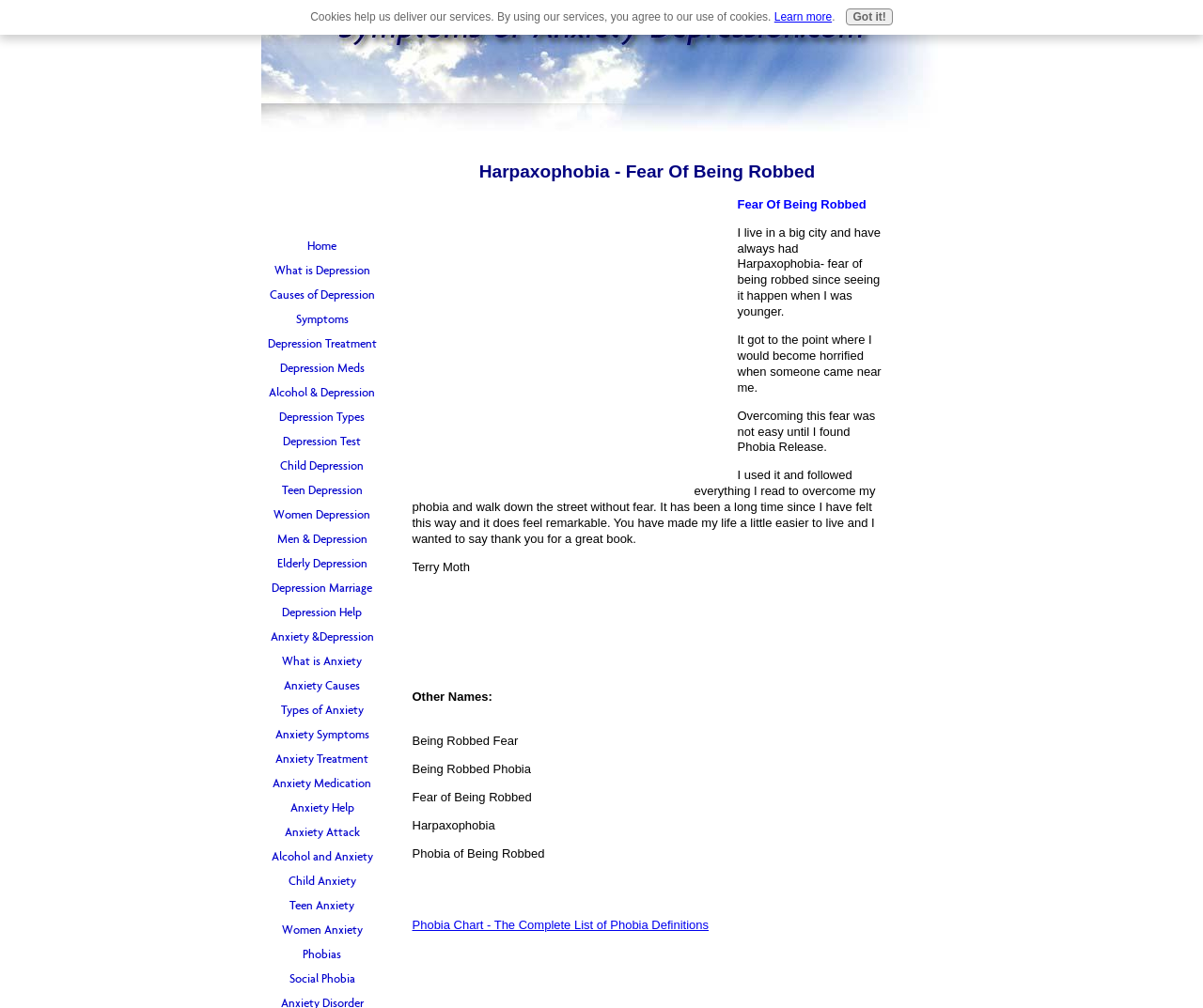Respond to the question with just a single word or phrase: 
Who wrote the testimonial on this webpage?

Terry Moth